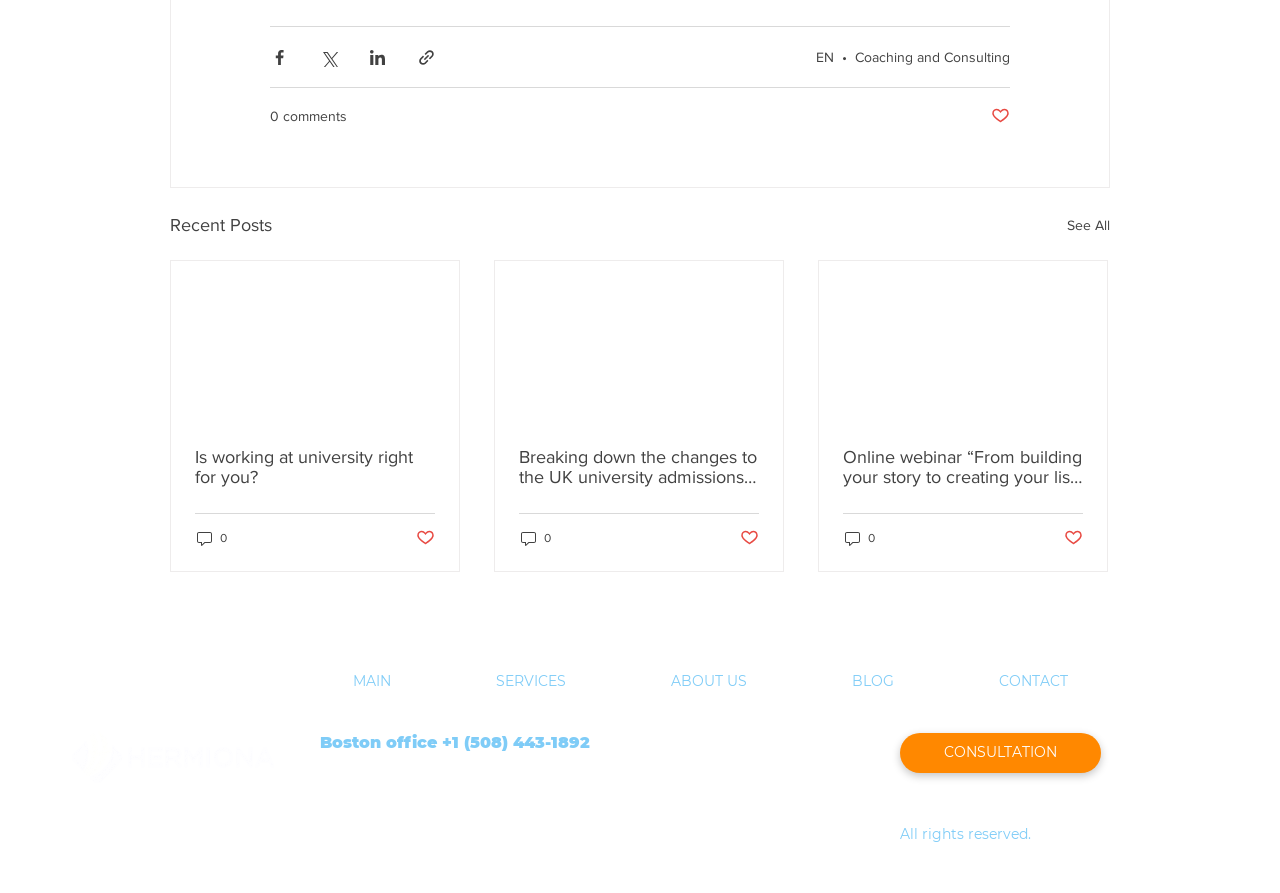What is the language of the webpage?
Use the information from the screenshot to give a comprehensive response to the question.

I determined the language of the webpage by looking at the link 'EN' located at the top right corner of the webpage, which suggests that the language of the webpage is English.